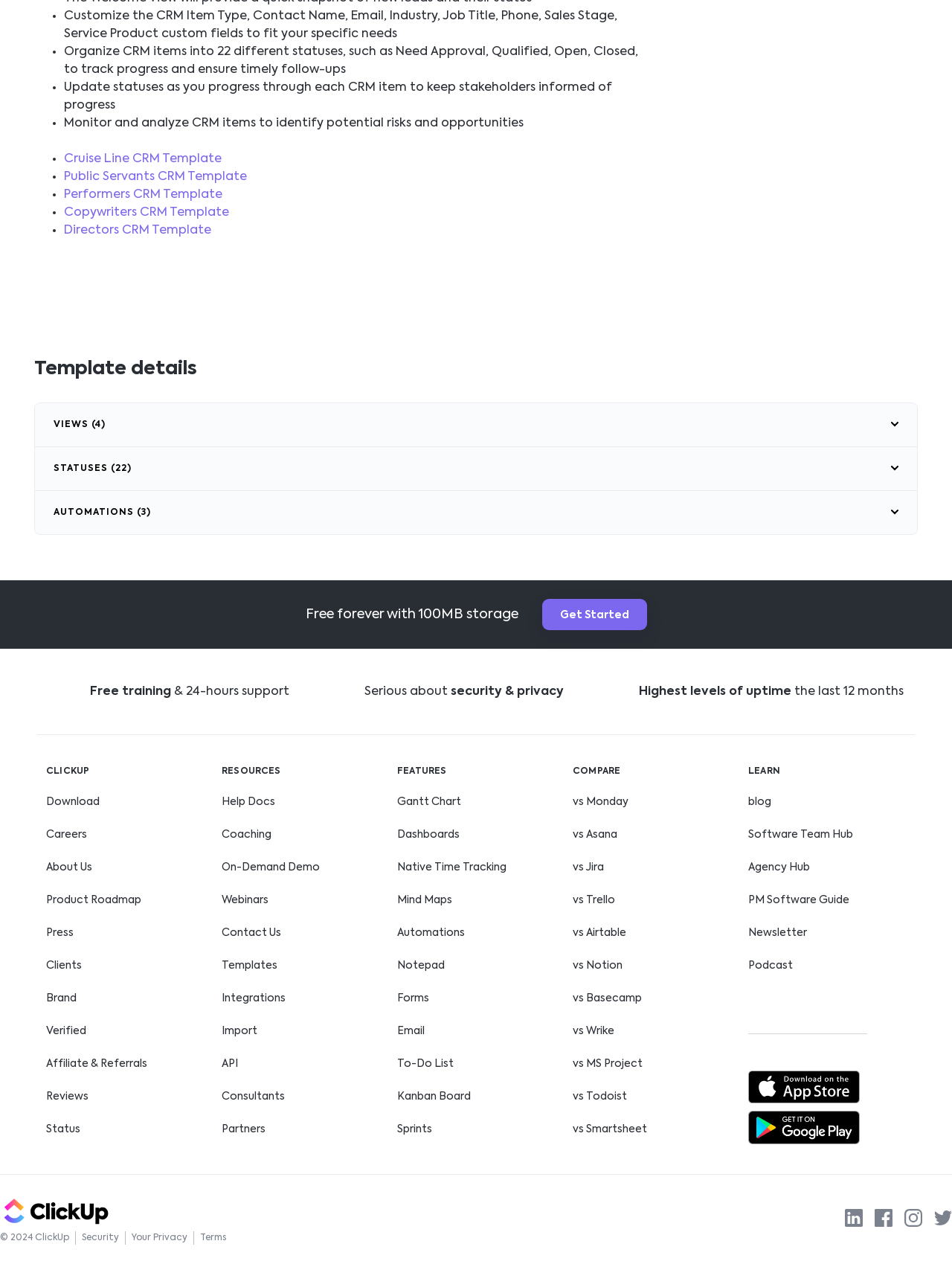Answer the following inquiry with a single word or phrase:
How many different statuses can CRM items be organized into?

22